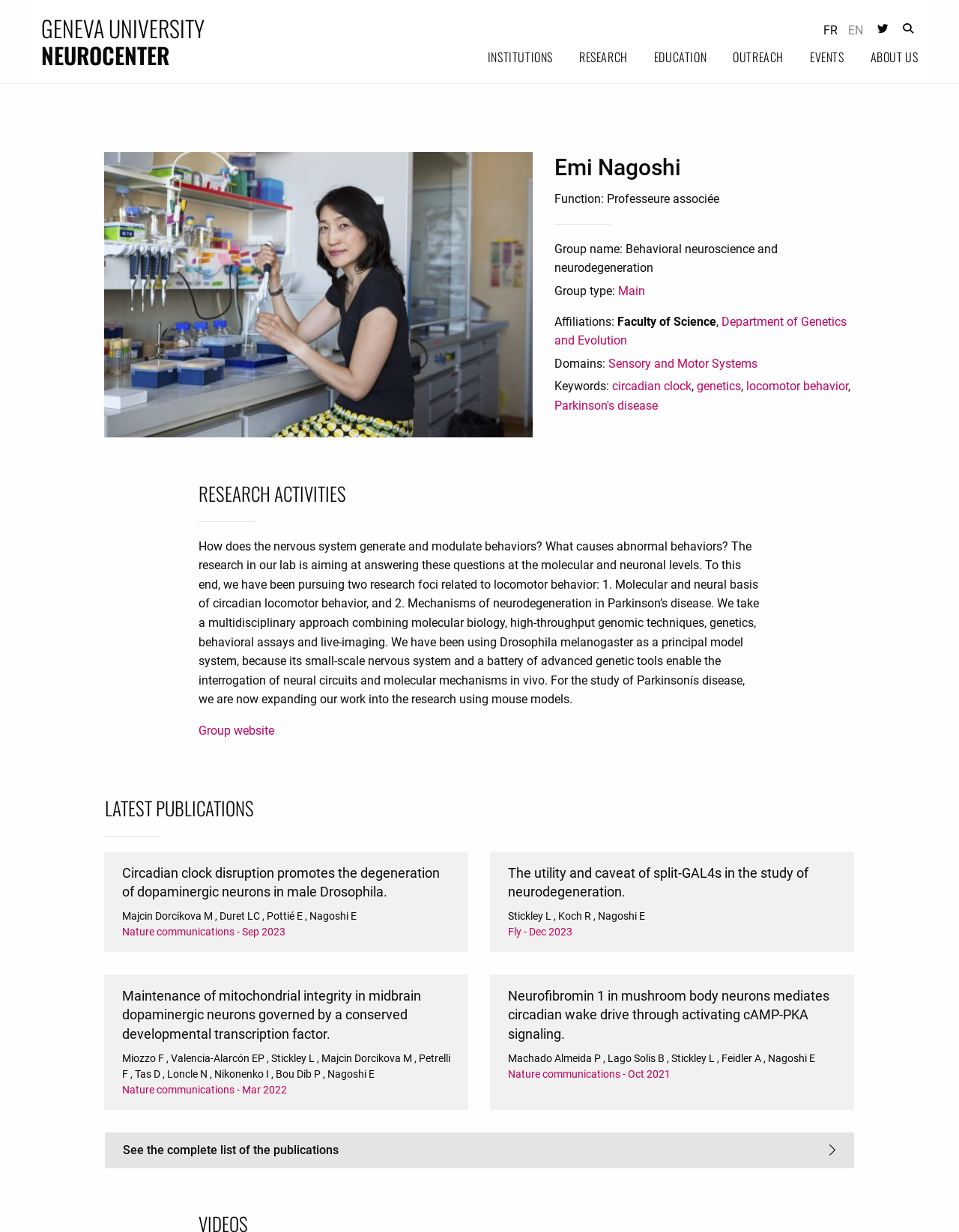Find the bounding box coordinates of the area that needs to be clicked in order to achieve the following instruction: "Visit group website". The coordinates should be specified as four float numbers between 0 and 1, i.e., [left, top, right, bottom].

[0.207, 0.587, 0.286, 0.599]